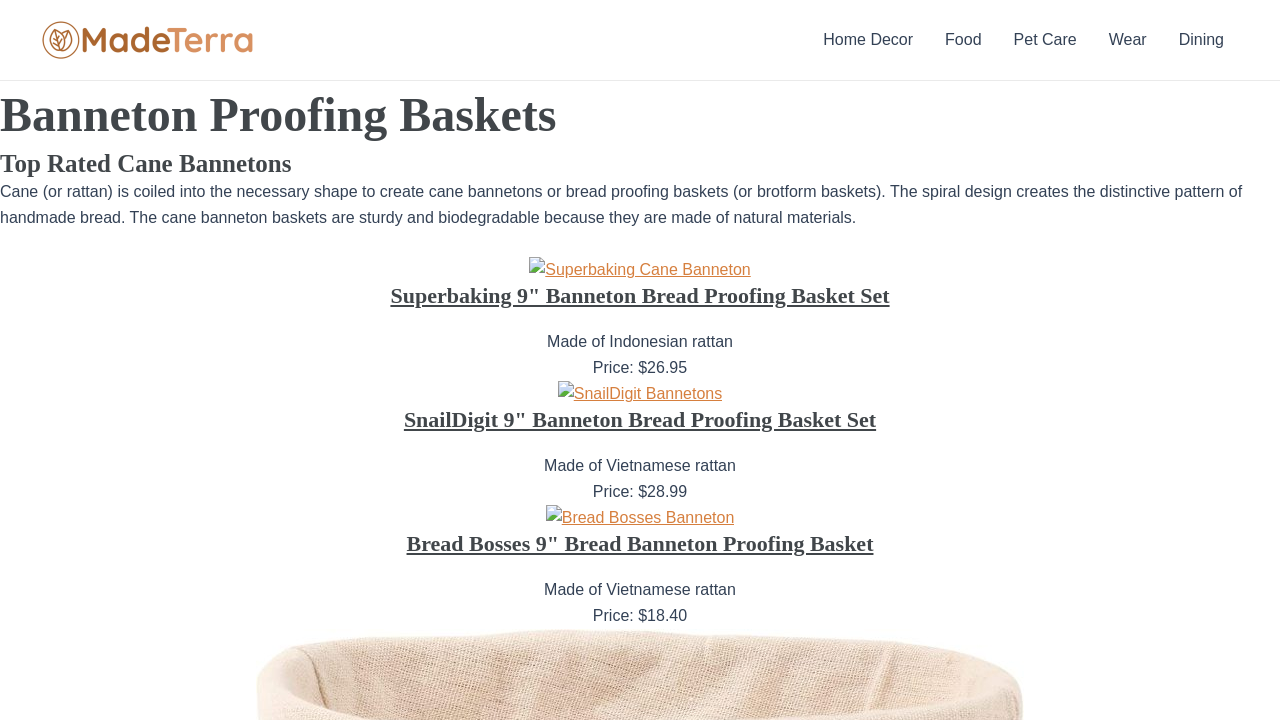Determine the bounding box coordinates of the clickable element to achieve the following action: 'Click the 'Cookie Information' link'. Provide the coordinates as four float values between 0 and 1, formatted as [left, top, right, bottom].

None